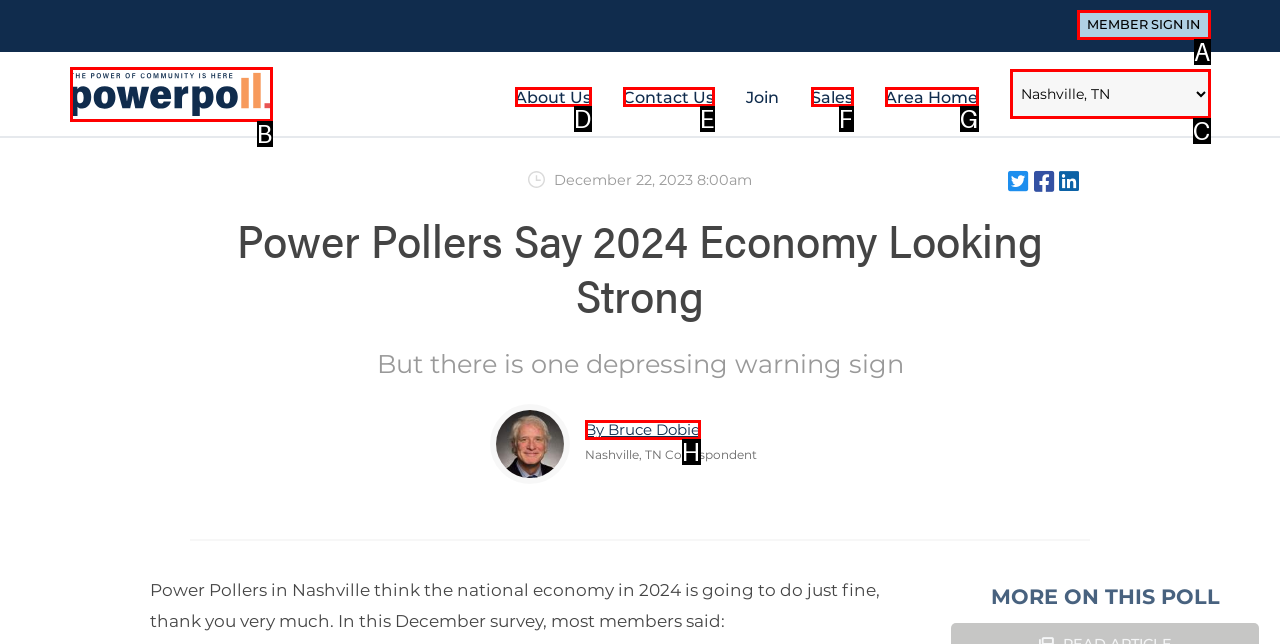Identify the letter corresponding to the UI element that matches this description: Apakah ini benar-benar sebuah masalah?
Answer using only the letter from the provided options.

None